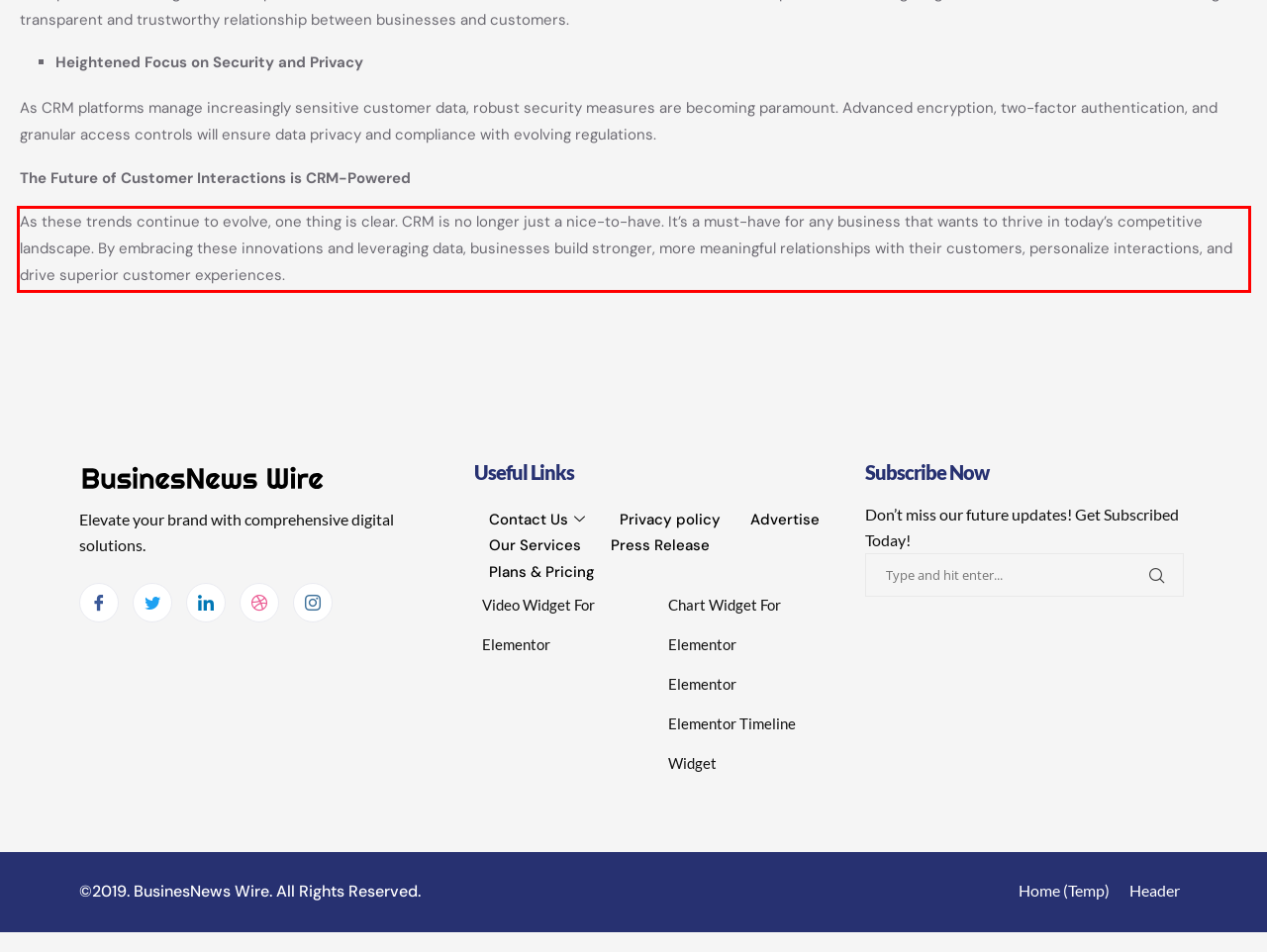Please examine the webpage screenshot and extract the text within the red bounding box using OCR.

As these trends continue to evolve, one thing is clear. CRM is no longer just a nice-to-have. It’s a must-have for any business that wants to thrive in today’s competitive landscape. By embracing these innovations and leveraging data, businesses build stronger, more meaningful relationships with their customers, personalize interactions, and drive superior customer experiences.